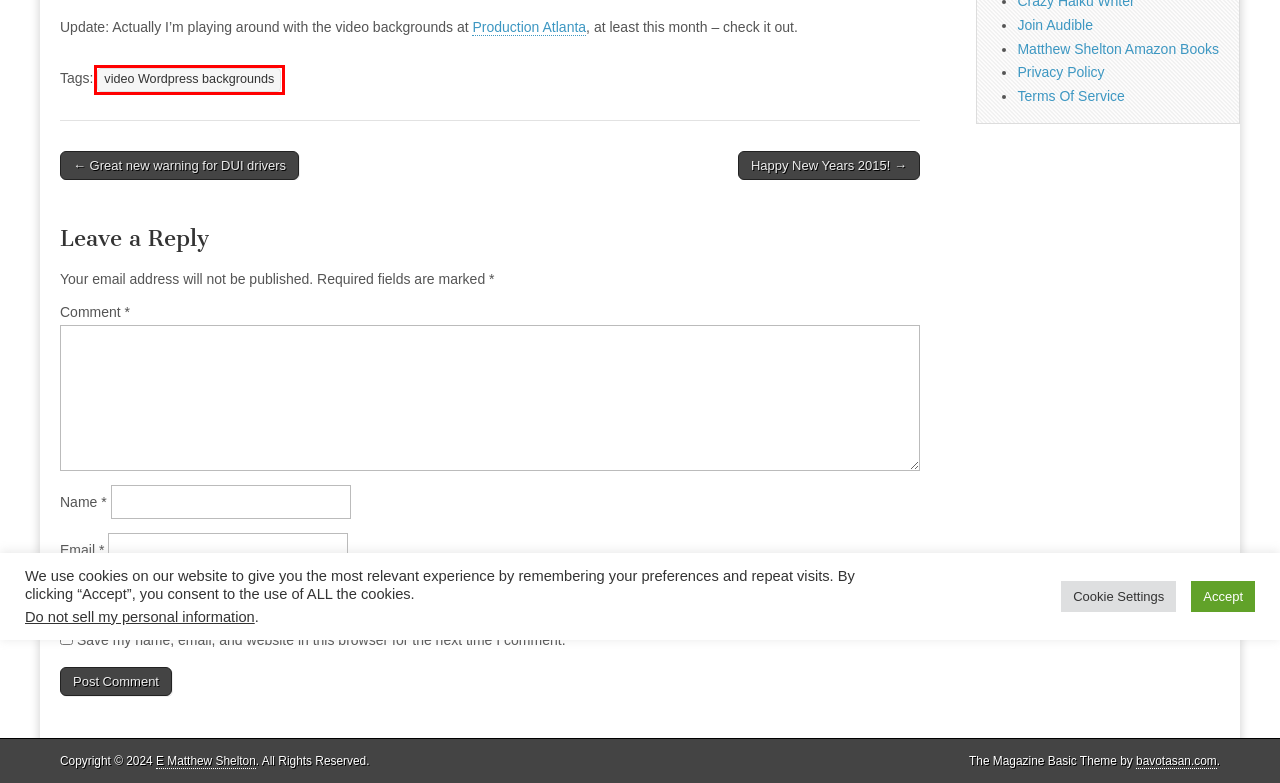View the screenshot of the webpage containing a red bounding box around a UI element. Select the most fitting webpage description for the new page shown after the element in the red bounding box is clicked. Here are the candidates:
A. Happy New Years 2015! - E Matthew Shelton
B. Join Audible - E Matthew Shelton
C. Buy and Sell Domain Names | Dan.com
D. Crazy Haiku Writer - E Matthew Shelton
E. Matthew Shelton Amazon Books - E Matthew Shelton
F. video Wordpress backgrounds Archives - E Matthew Shelton
G. Terms Of Service  - E Matthew Shelton
H. Great new warning for DUI drivers - E Matthew Shelton

F